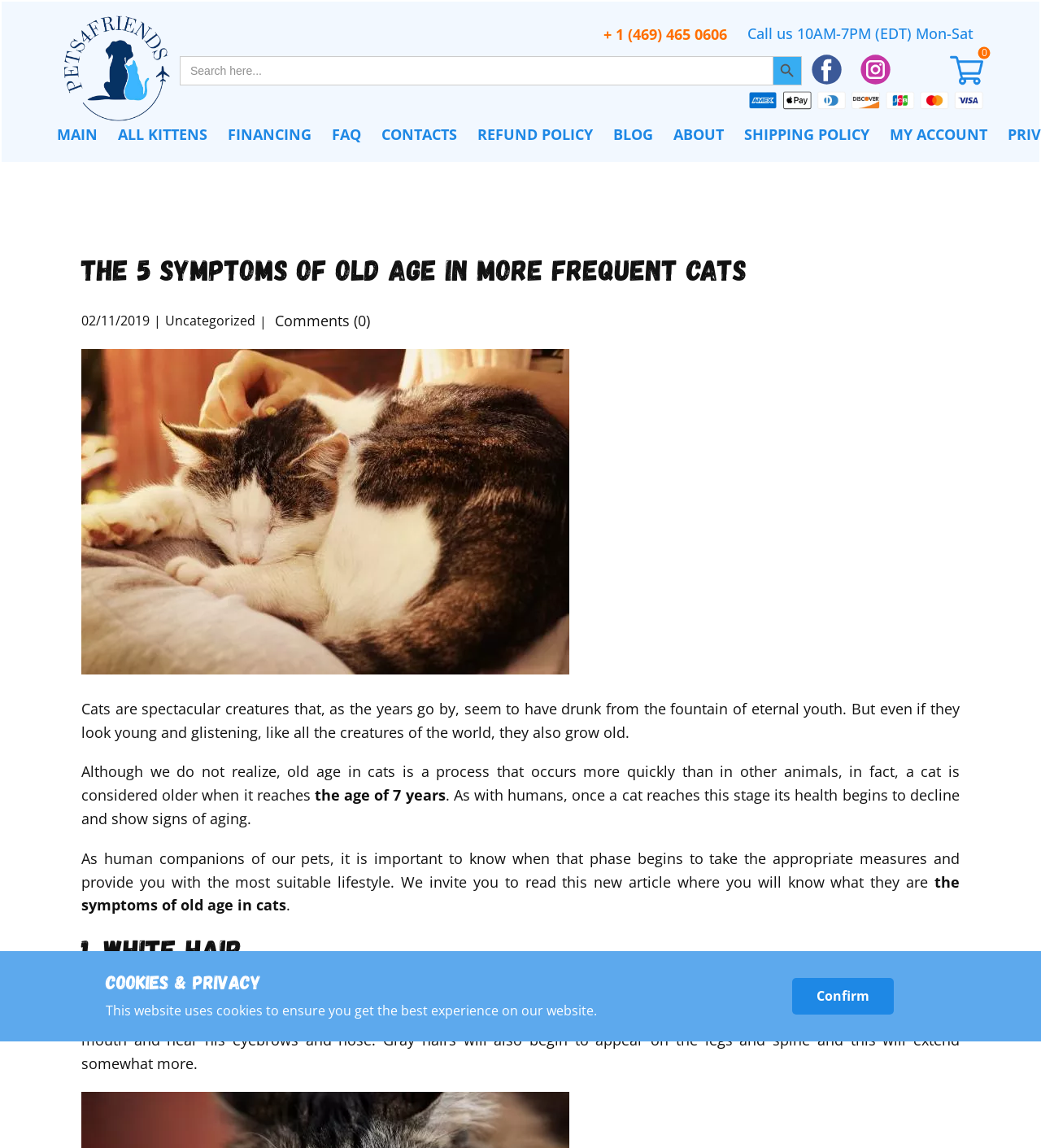Highlight the bounding box coordinates of the element that should be clicked to carry out the following instruction: "Go to the home page". The coordinates must be given as four float numbers ranging from 0 to 1, i.e., [left, top, right, bottom].

[0.055, 0.009, 0.173, 0.111]